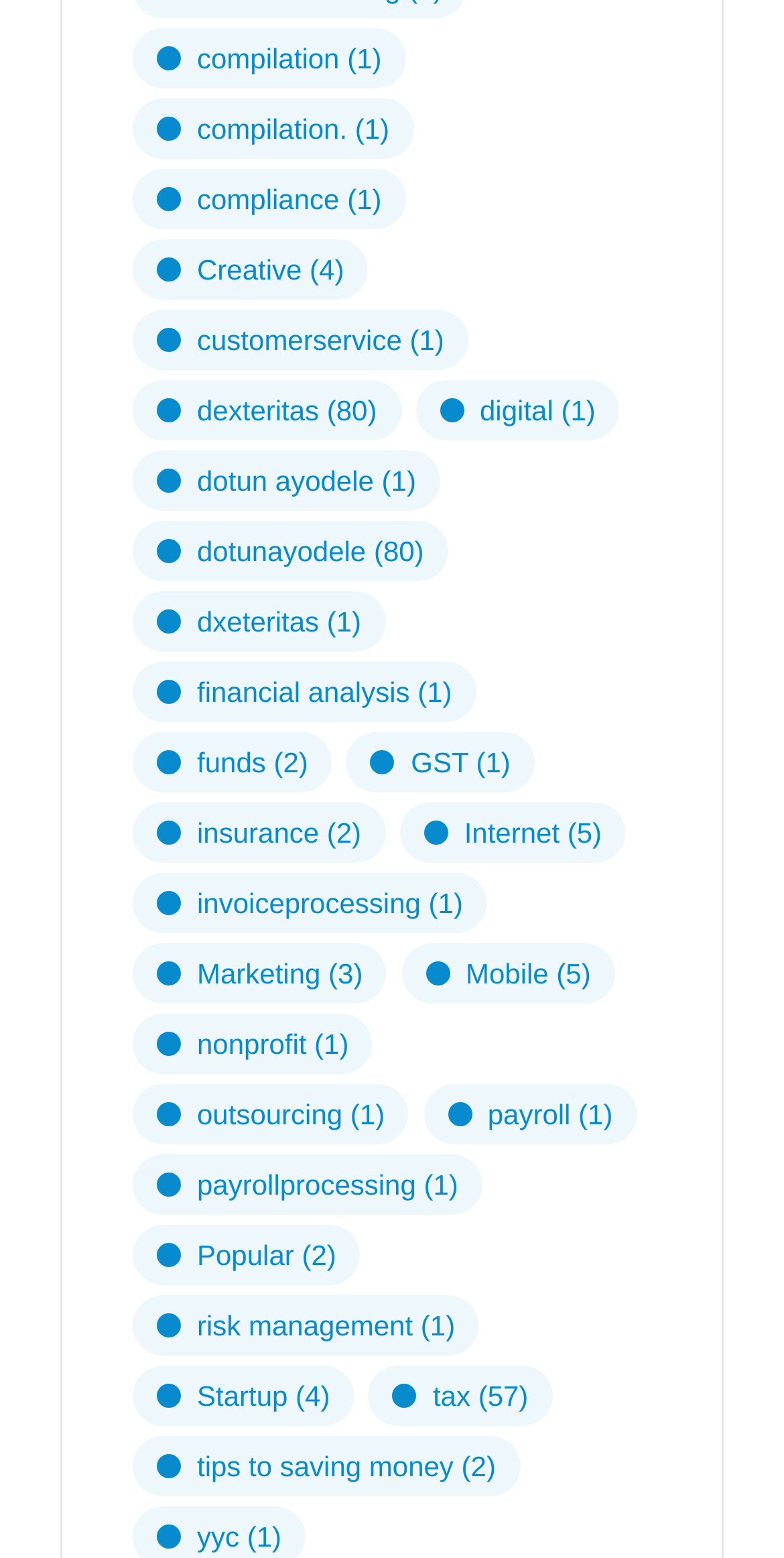Please give a succinct answer to the question in one word or phrase:
How many categories have more than one item?

7